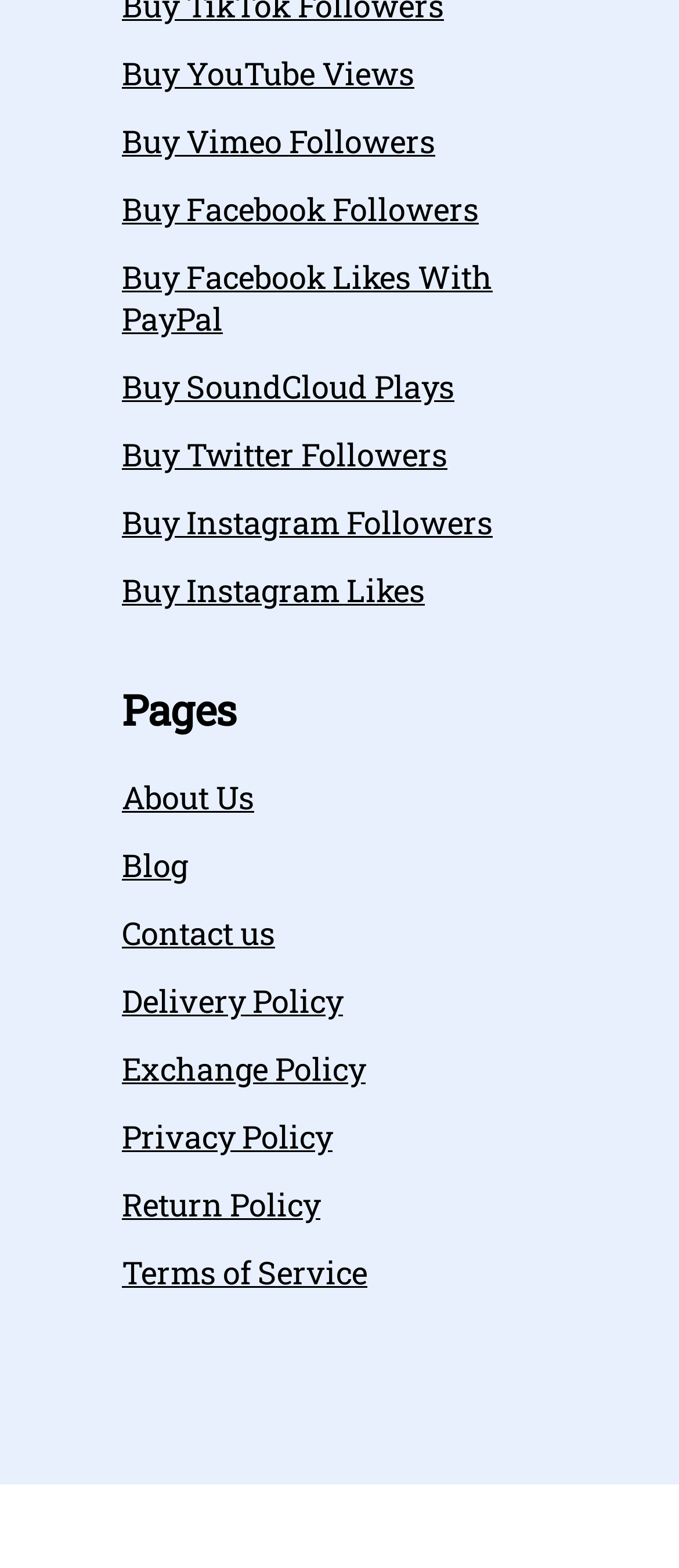Can you find the bounding box coordinates of the area I should click to execute the following instruction: "Buy YouTube Views"?

[0.179, 0.034, 0.821, 0.06]